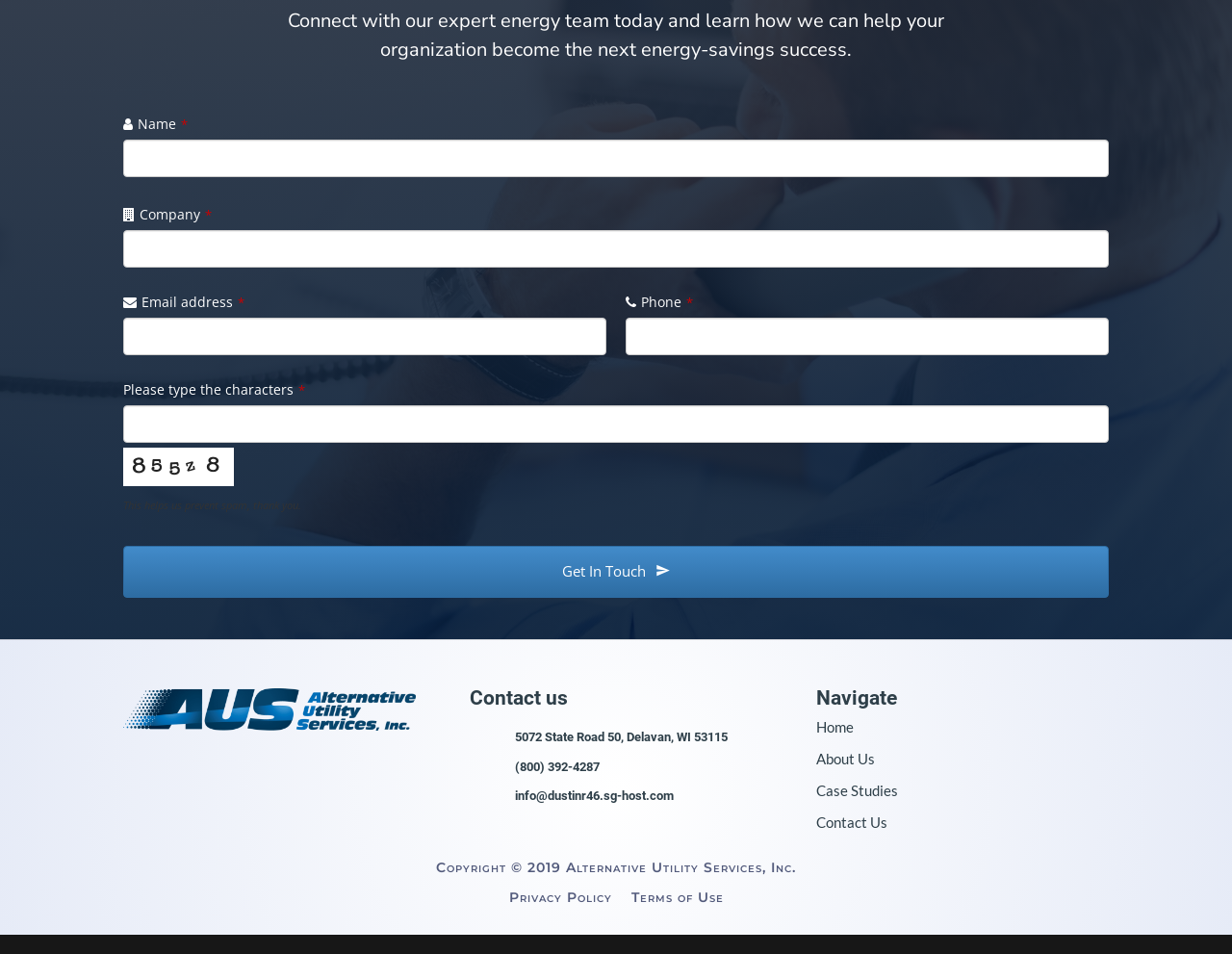Determine the bounding box coordinates of the clickable element necessary to fulfill the instruction: "Click the Contact Us link". Provide the coordinates as four float numbers within the 0 to 1 range, i.e., [left, top, right, bottom].

[0.663, 0.852, 0.72, 0.871]